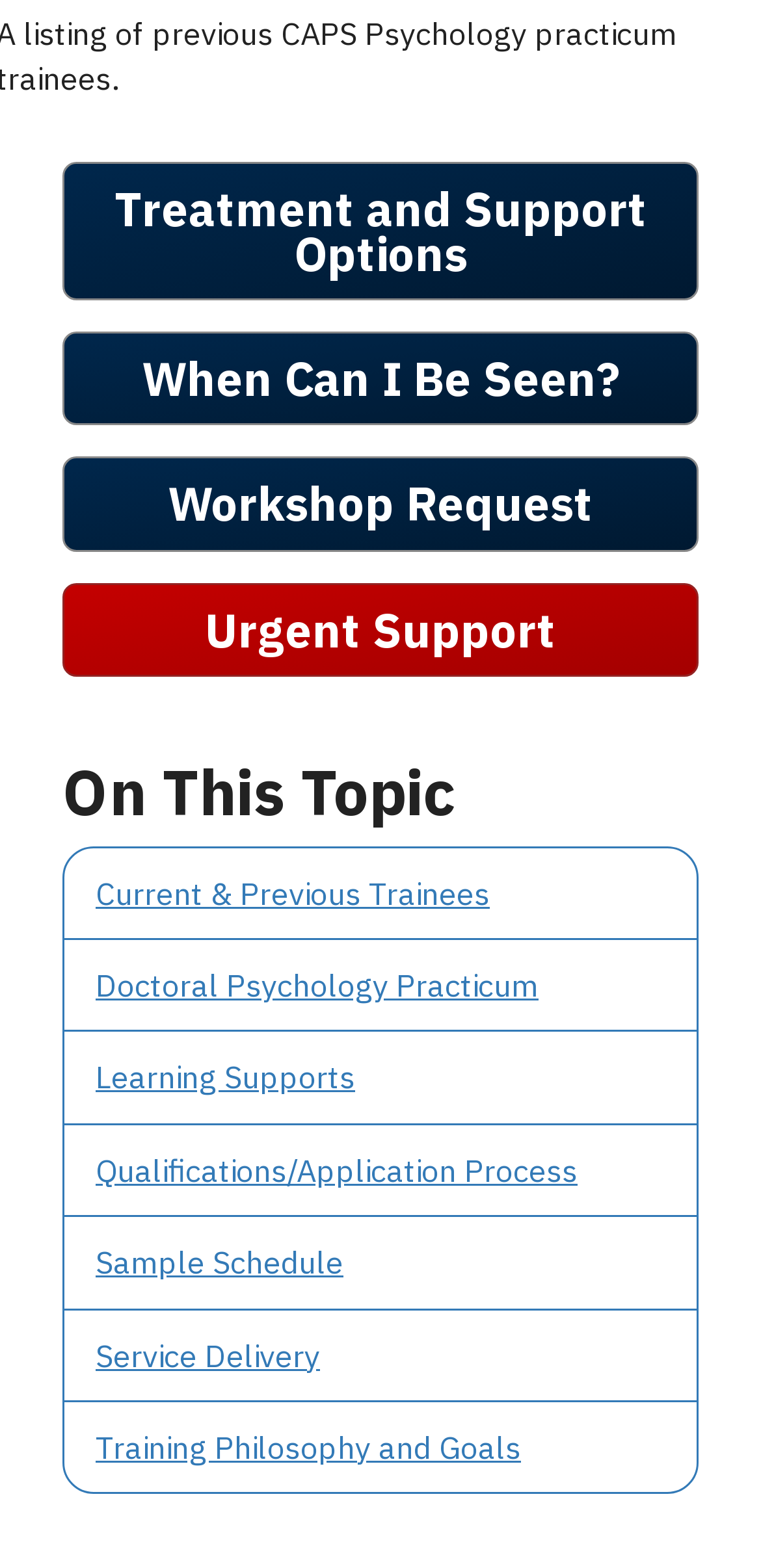What is the purpose of the 'Workshop Request' link?
Please answer the question as detailed as possible.

The 'Workshop Request' link is located among other links related to support and training, suggesting that it allows users to request a workshop, possibly for training or educational purposes.